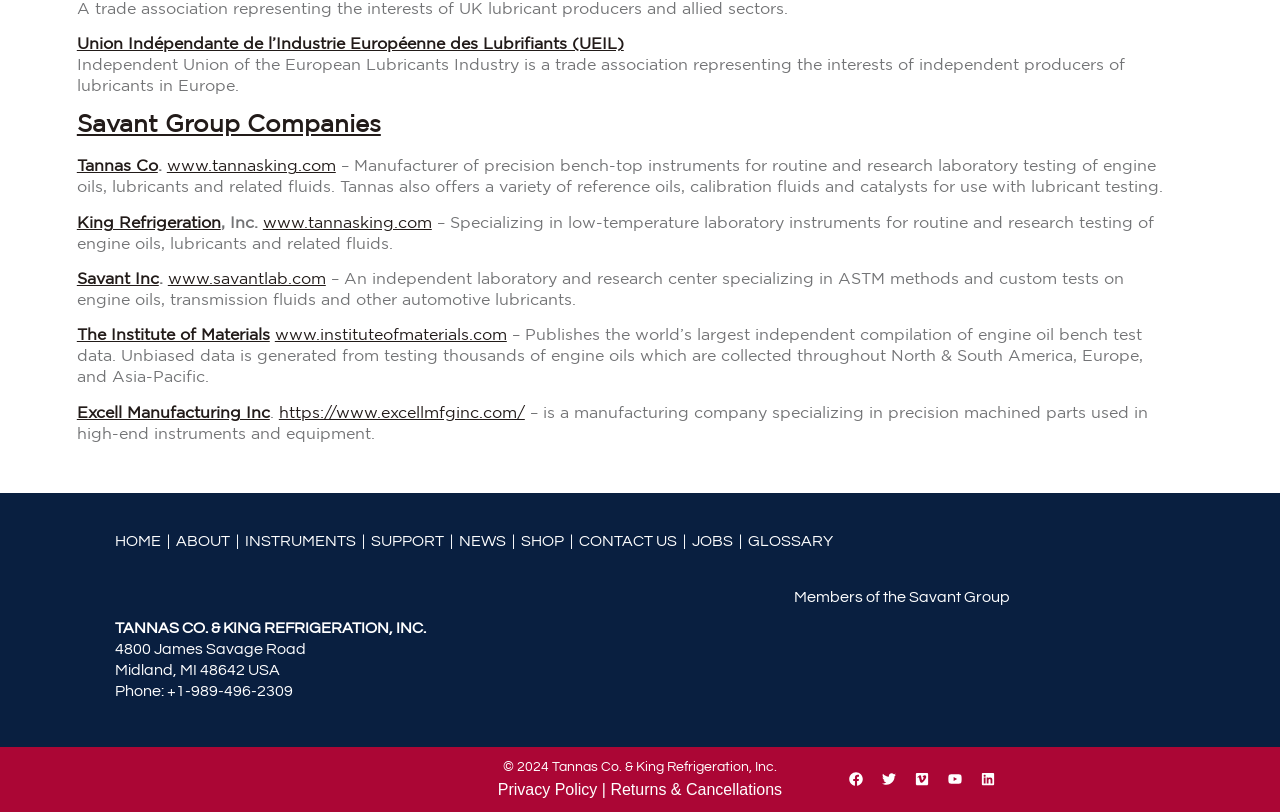Extract the bounding box of the UI element described as: "www.instituteofmaterials.com".

[0.215, 0.404, 0.396, 0.423]